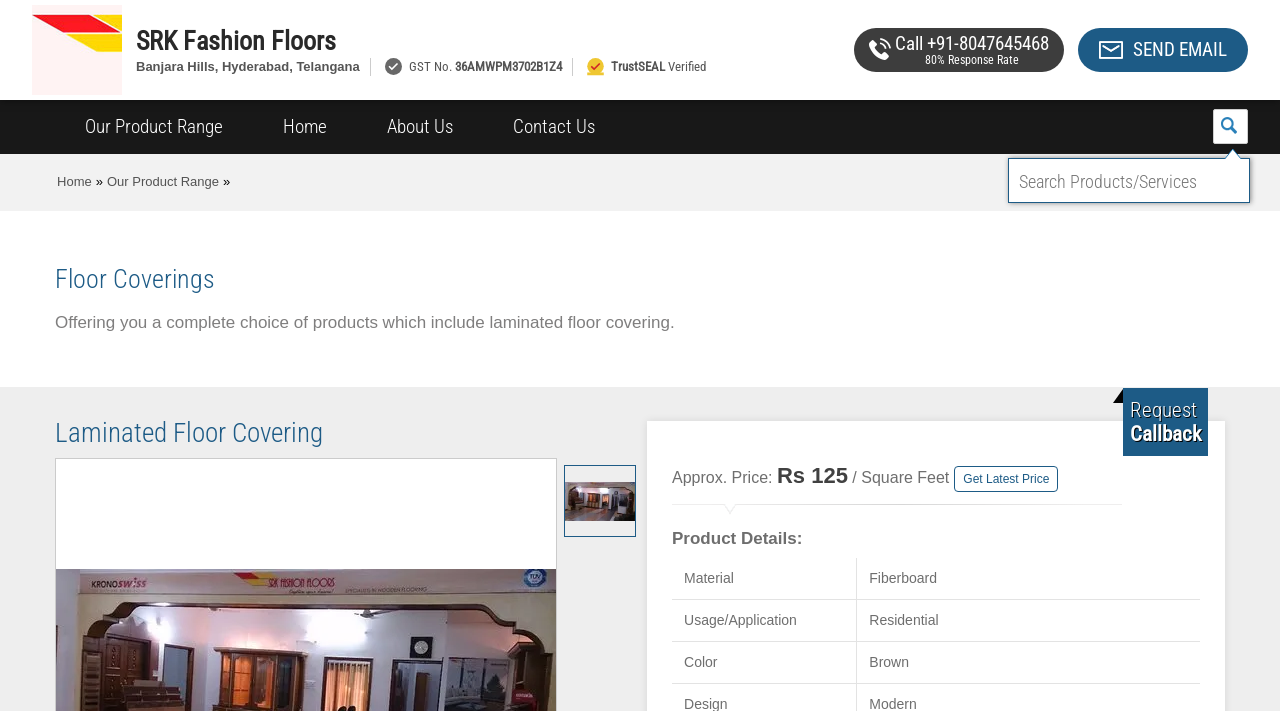Please respond to the question with a concise word or phrase:
What is the material of the laminated floor covering?

Fiberboard